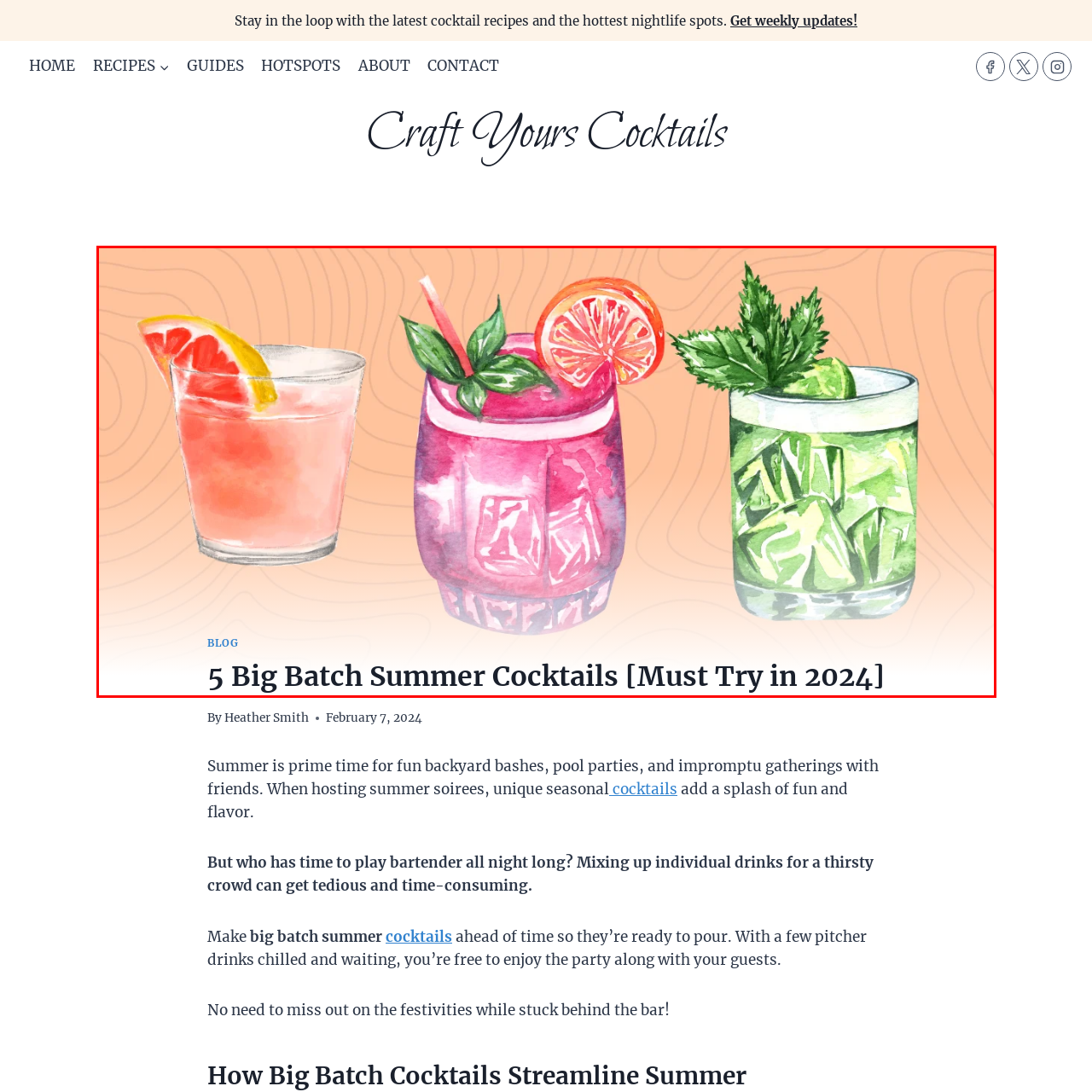What is the background design of the illustration?
Look closely at the part of the image outlined in red and give a one-word or short phrase answer.

Soft, wavy